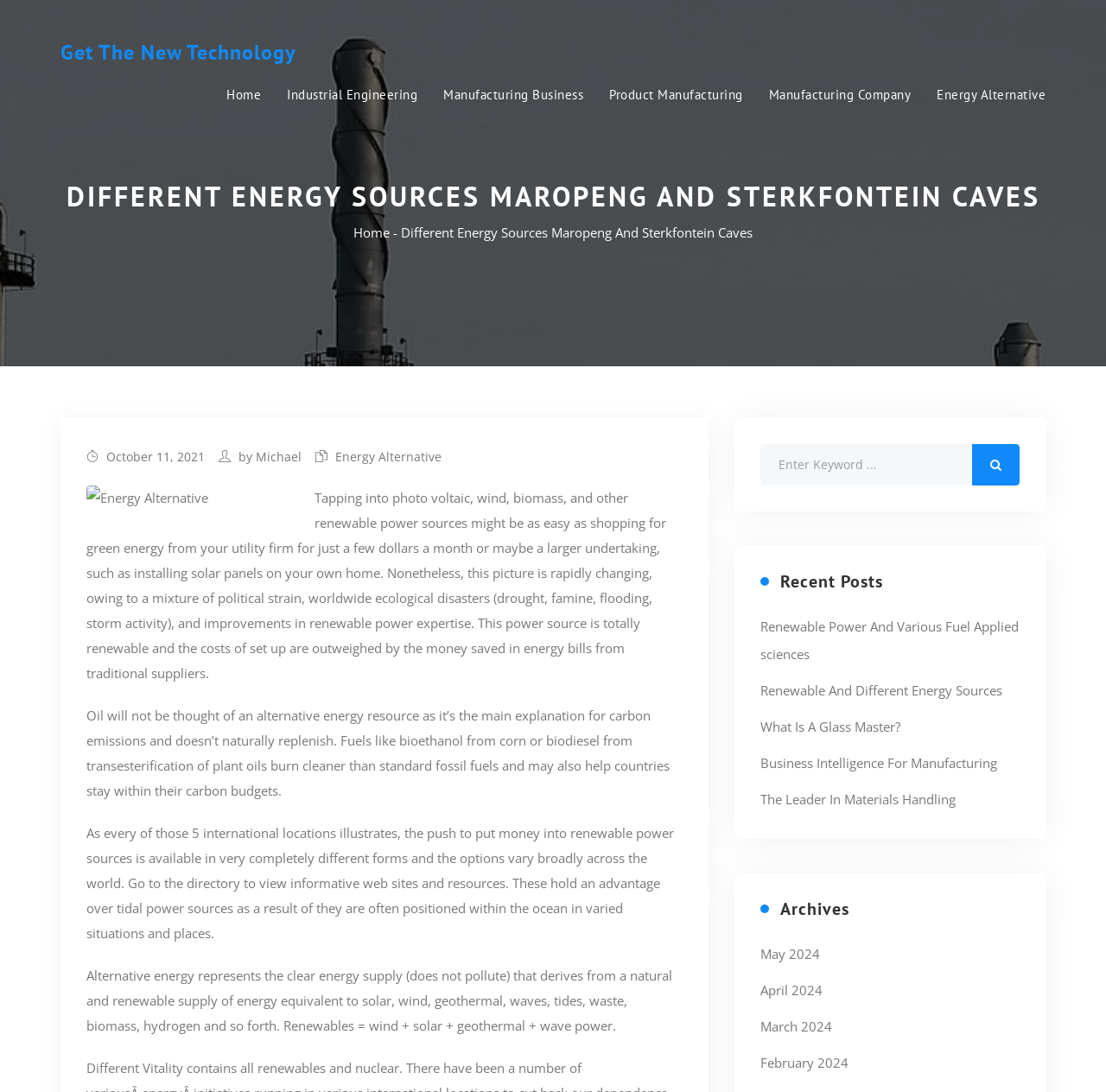Extract the bounding box coordinates for the UI element described by the text: "Get The New Technology". The coordinates should be in the form of [left, top, right, bottom] with values between 0 and 1.

[0.043, 0.028, 0.267, 0.067]